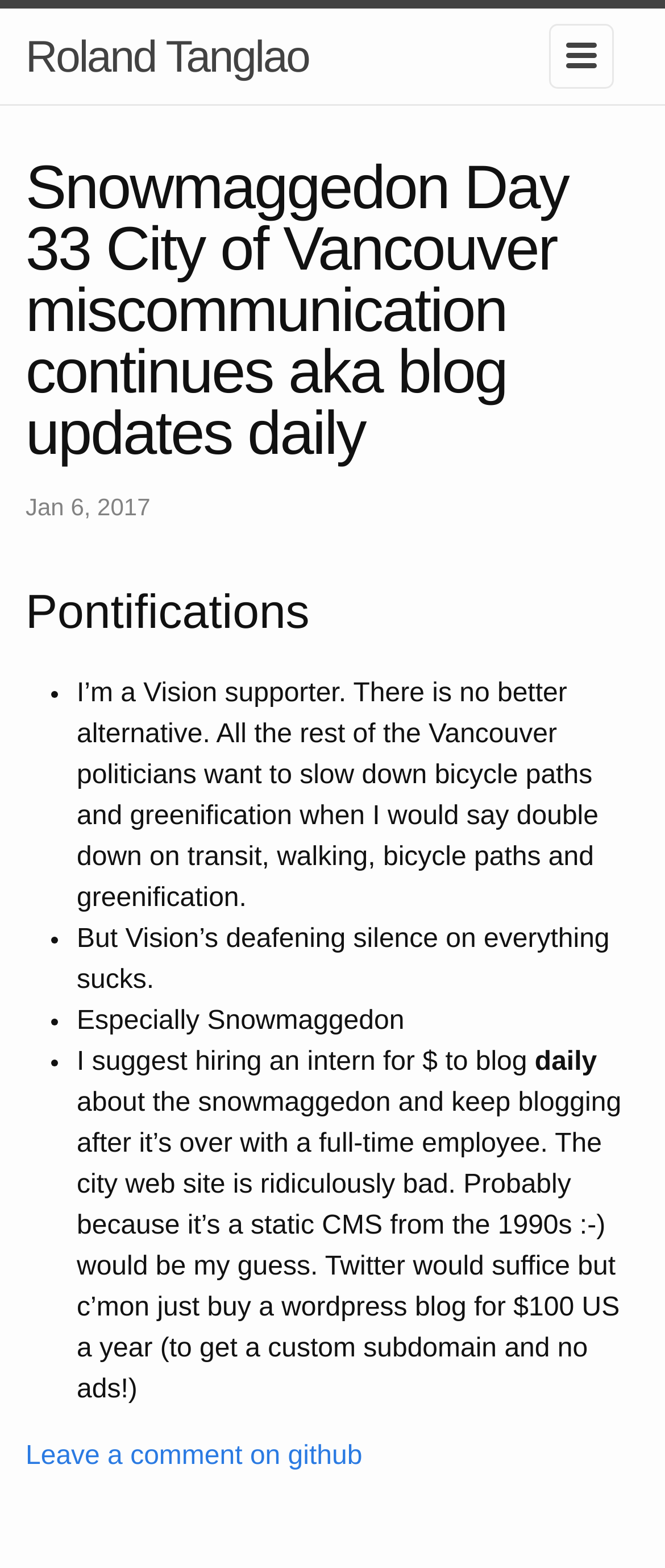What is the author's name?
Can you provide an in-depth and detailed response to the question?

The author's name is mentioned in the link 'Roland Tanglao' at the top of the webpage, which suggests that the author is Roland Tanglao.